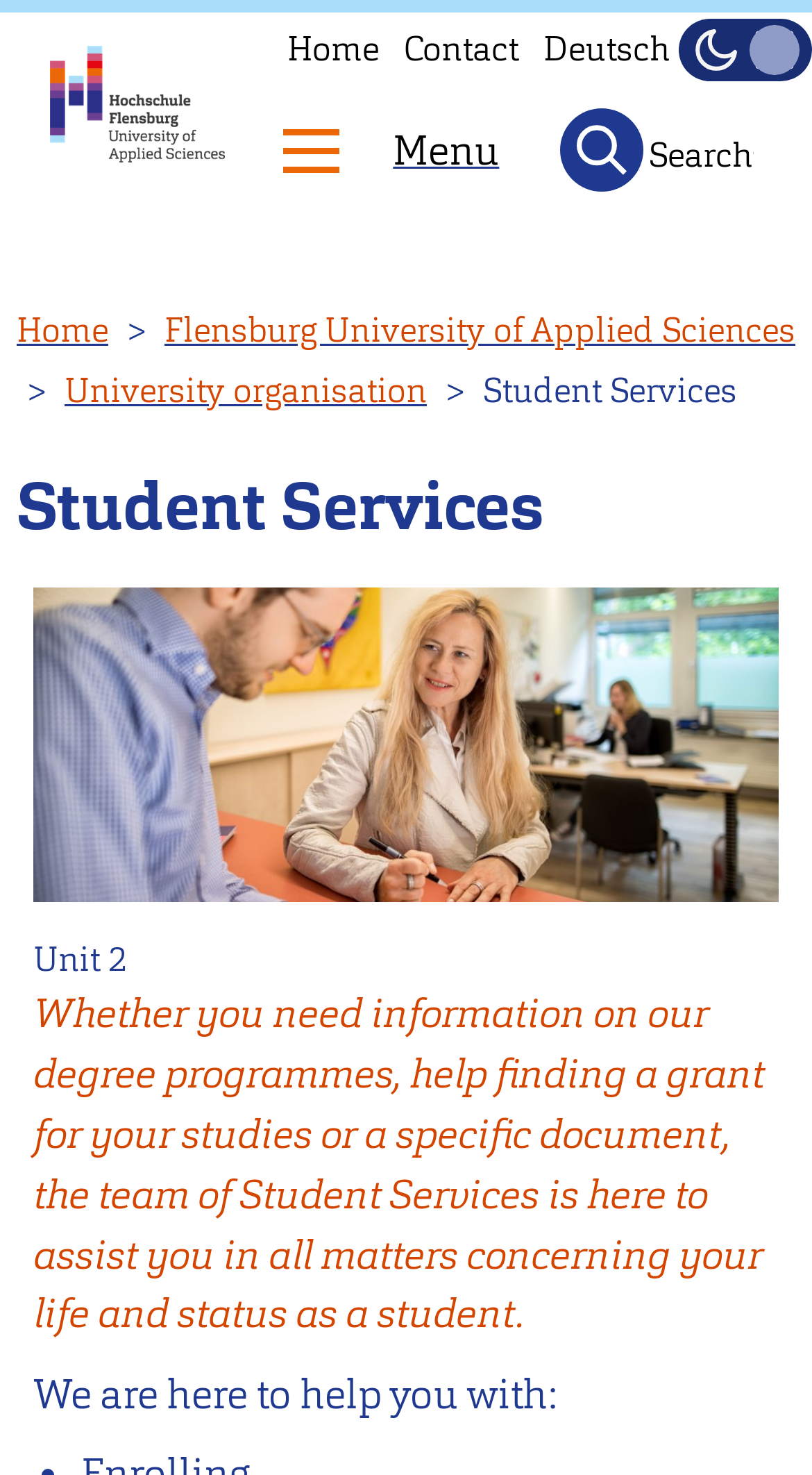What is the alternative theme option?
Using the visual information, reply with a single word or short phrase.

Dark